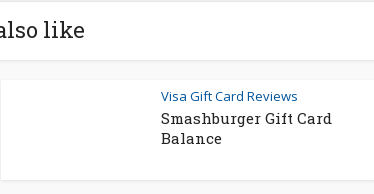With reference to the image, please provide a detailed answer to the following question: What is the topic of the suggested article 'Visa Gift Card Reviews'?

The suggested article 'Visa Gift Card Reviews' is related to the topic of gift card reviews, specifically focusing on Visa gift cards, which implies that the article provides reviews or ratings of Visa gift cards.